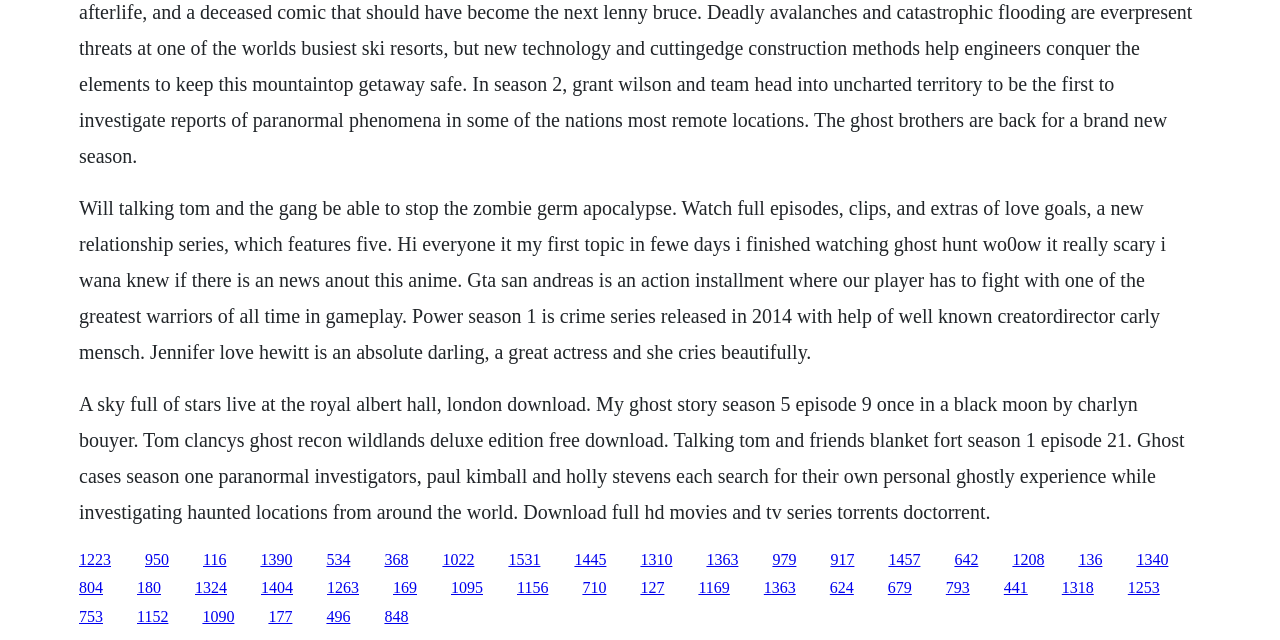Locate the bounding box coordinates of the item that should be clicked to fulfill the instruction: "Click the link to download Power season 1".

[0.113, 0.86, 0.132, 0.887]